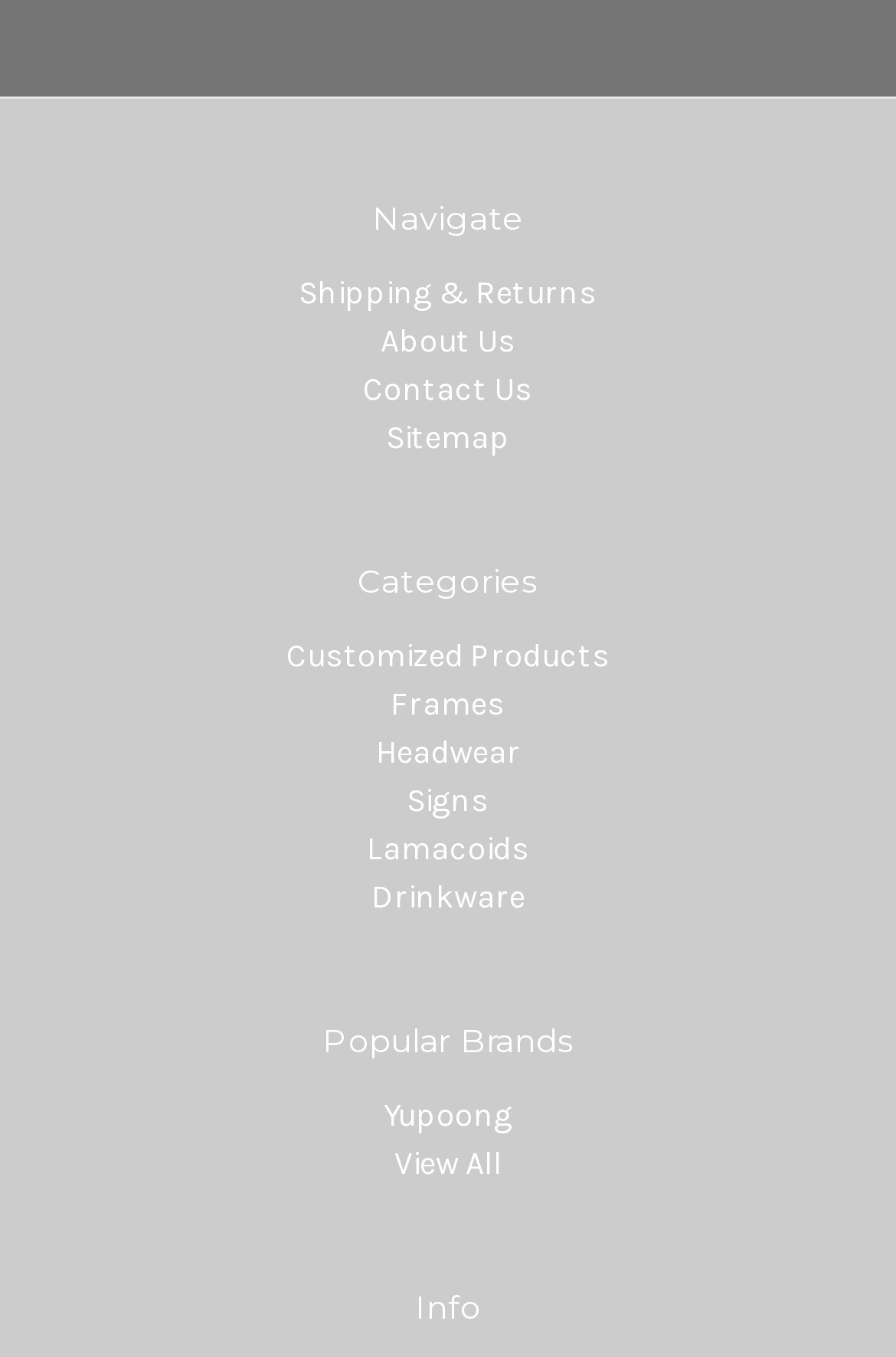Answer the question below using just one word or a short phrase: 
How many links are there in the top section?

4